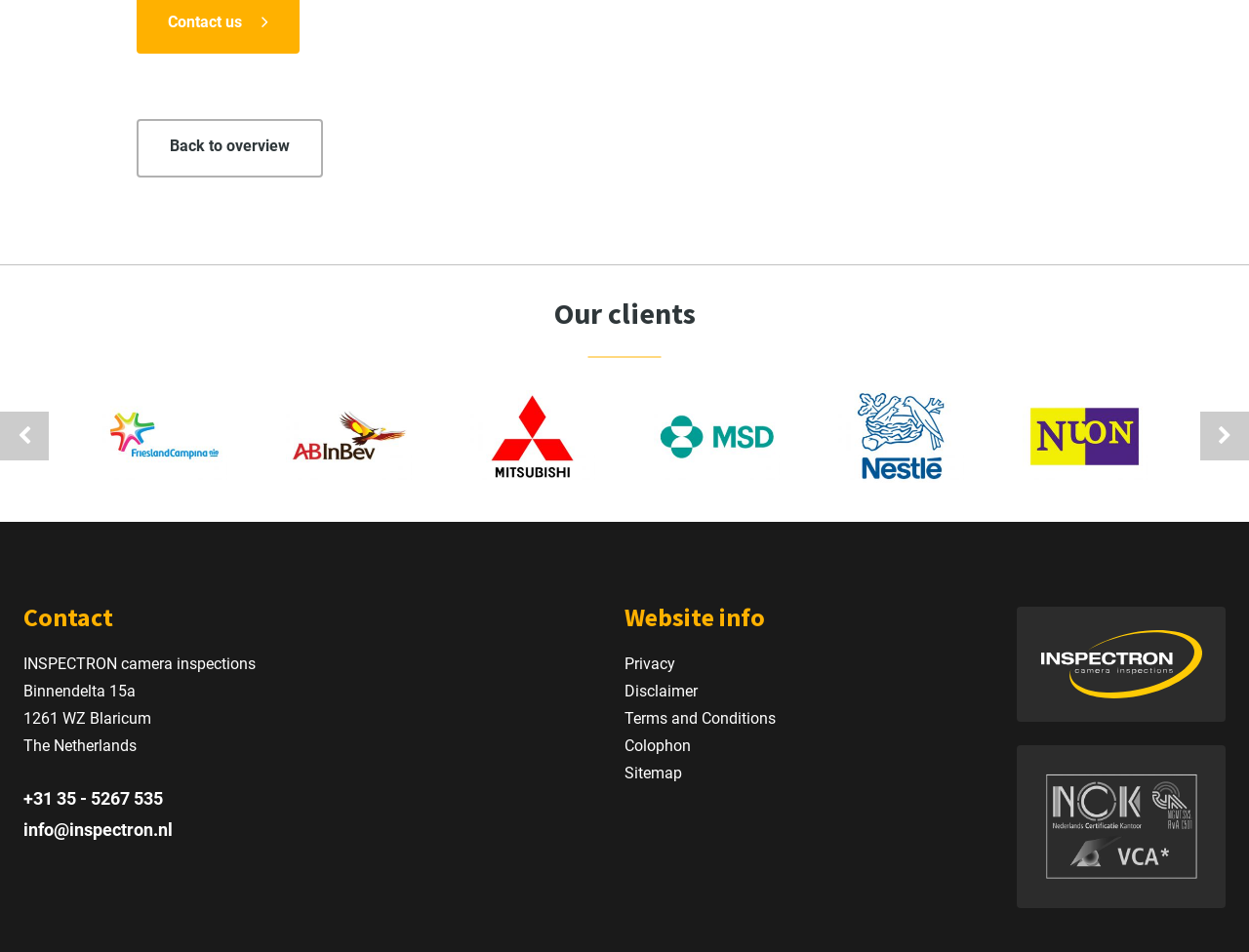Carefully examine the image and provide an in-depth answer to the question: How can I contact the company?

The contact information is provided at the bottom left of the webpage, which includes a phone number '+31 35 - 5267 535' and an email address 'info@inspectron.nl'.